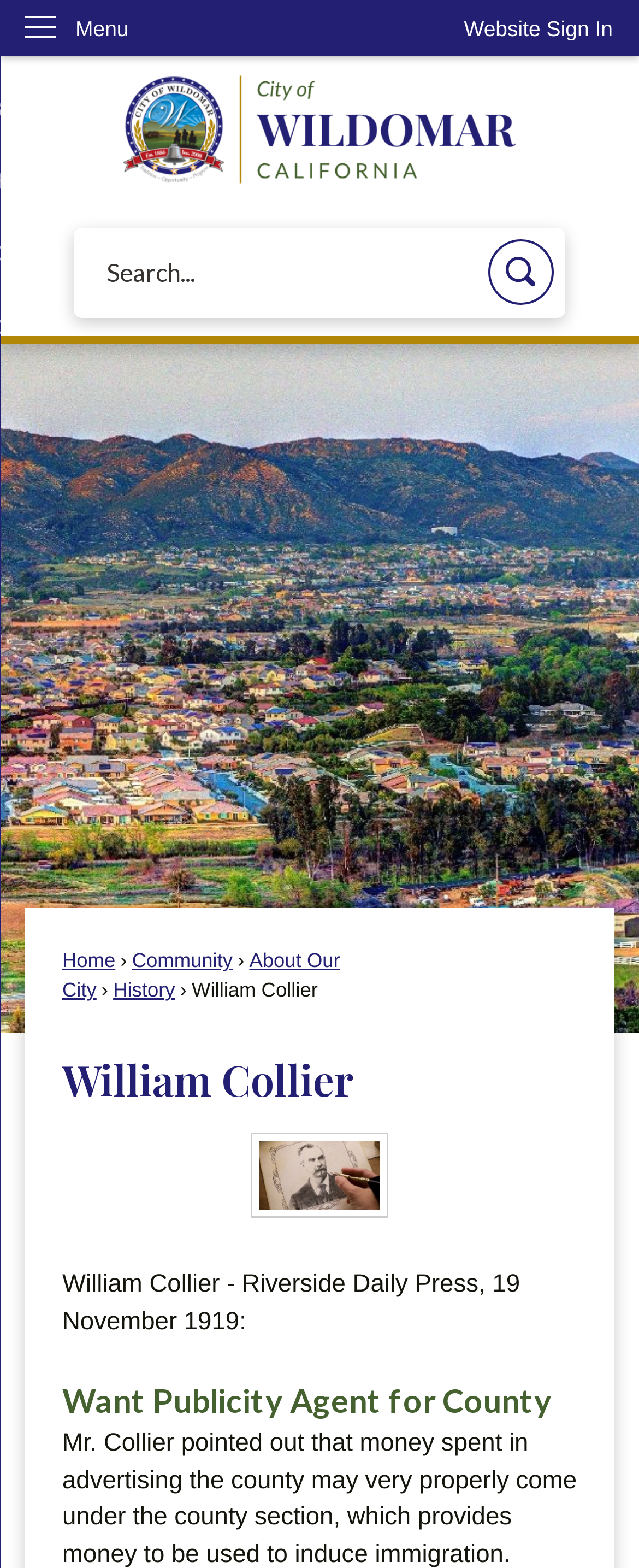What is the topic of the article mentioned on this webpage?
Can you provide an in-depth and detailed response to the question?

I found the topic of the article by looking at the heading 'Want Publicity Agent for County' which seems to be the title of an article or a news piece.